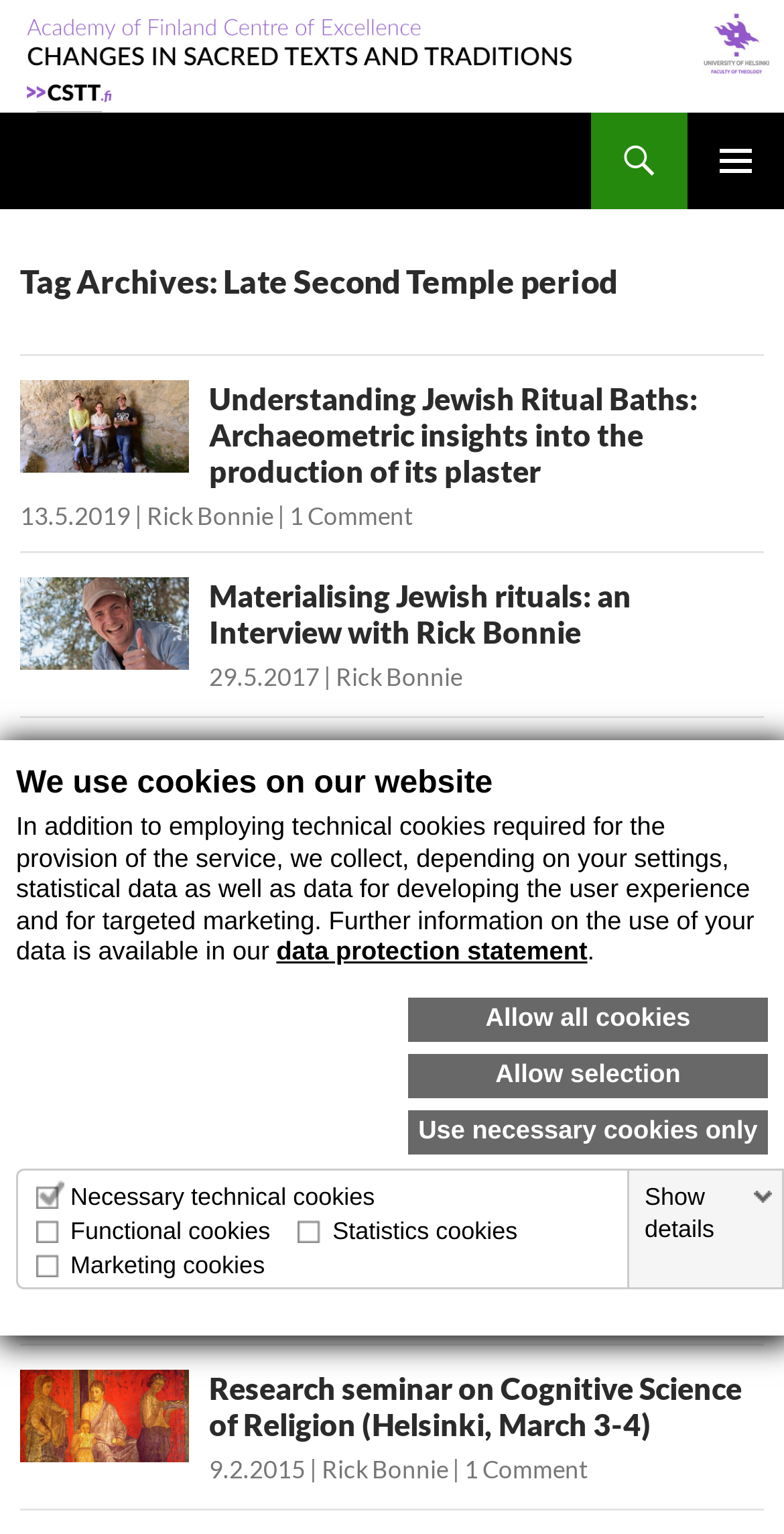Show the bounding box coordinates for the HTML element described as: "Allow all cookies".

[0.521, 0.65, 0.979, 0.679]